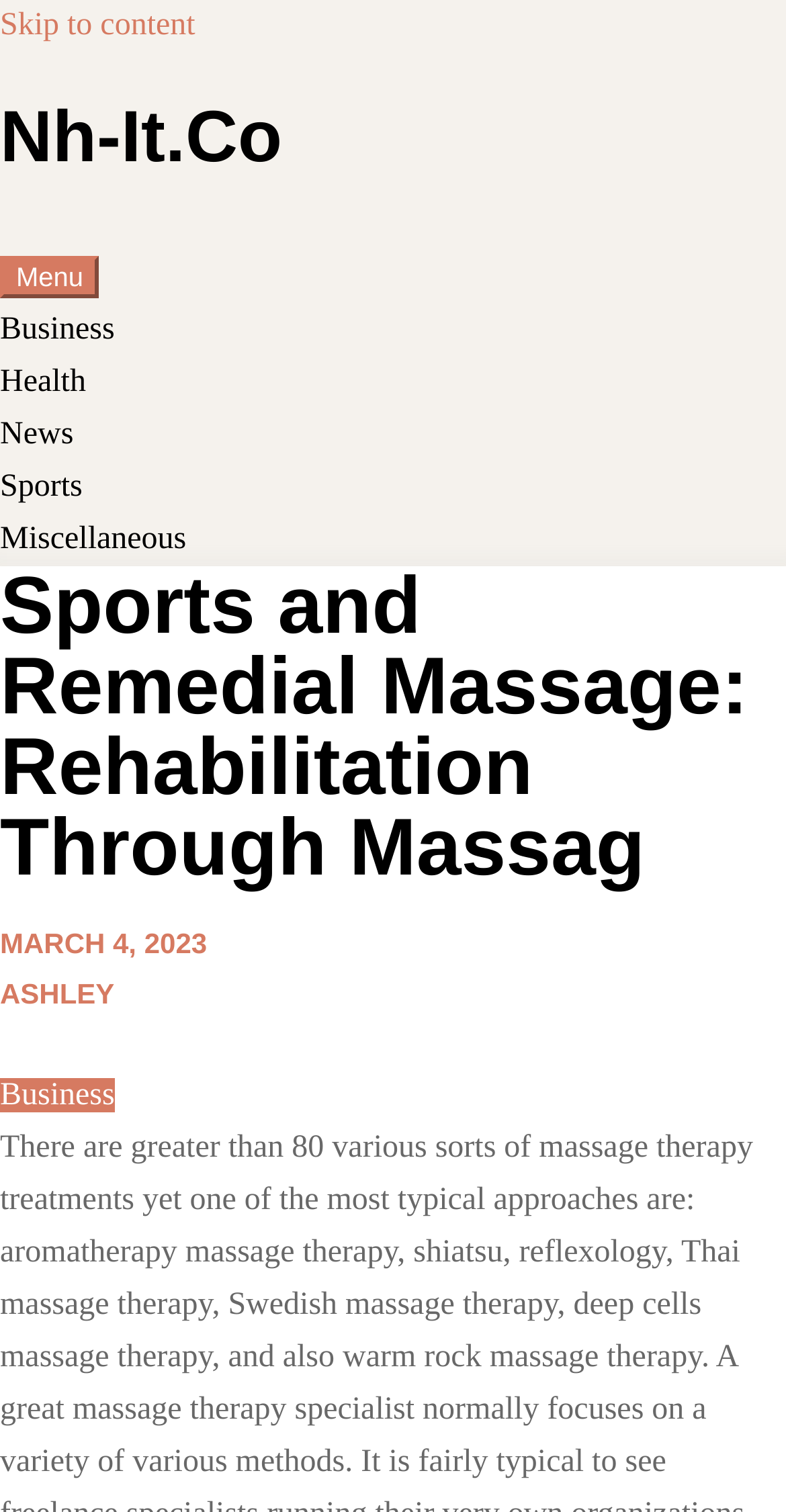Please find the bounding box coordinates for the clickable element needed to perform this instruction: "Read the 'Sports and Remedial Massage: Rehabilitation Through Massag' article".

[0.0, 0.375, 1.0, 0.588]